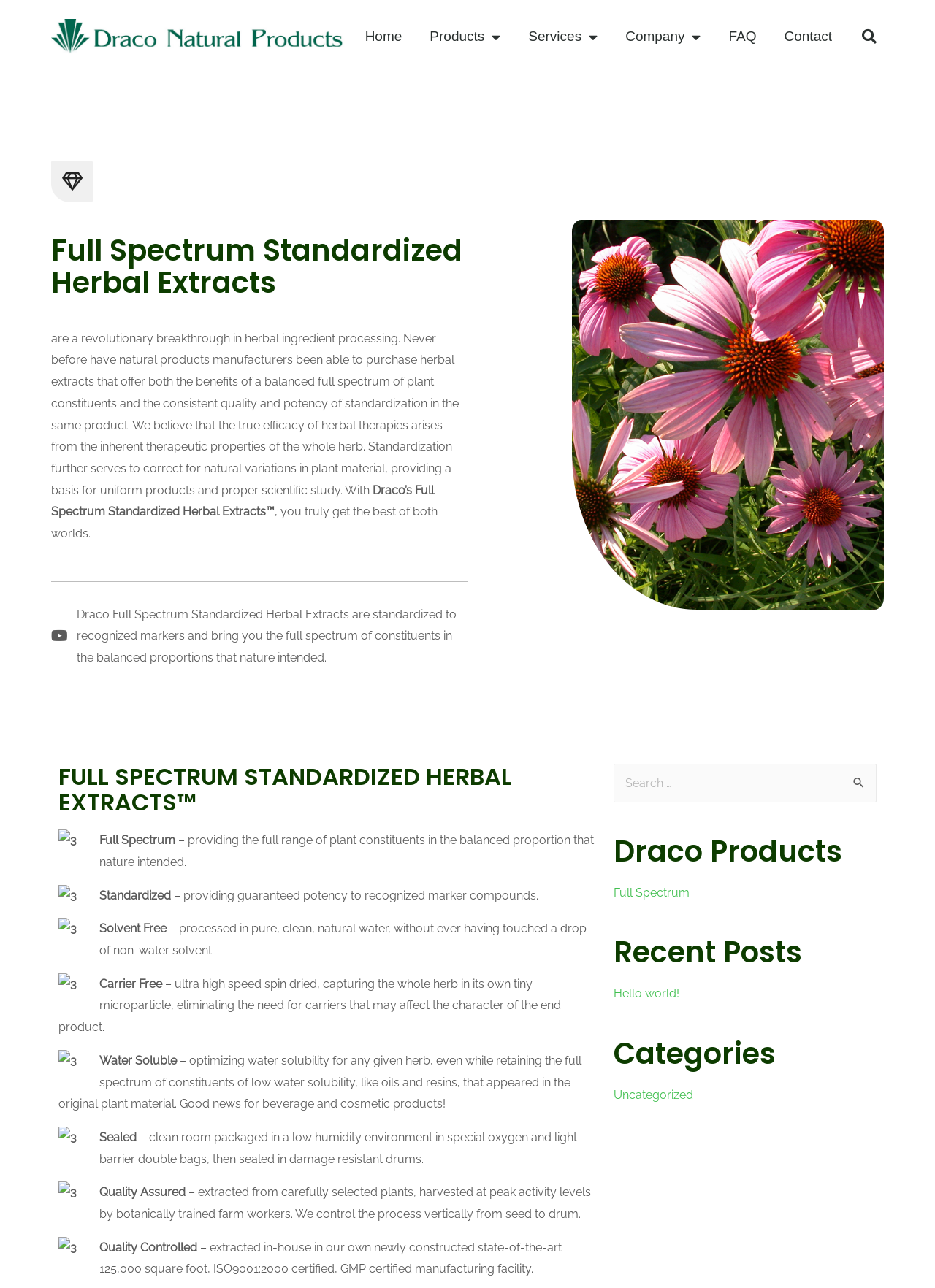Given the following UI element description: "Hello world!", find the bounding box coordinates in the webpage screenshot.

[0.656, 0.766, 0.727, 0.777]